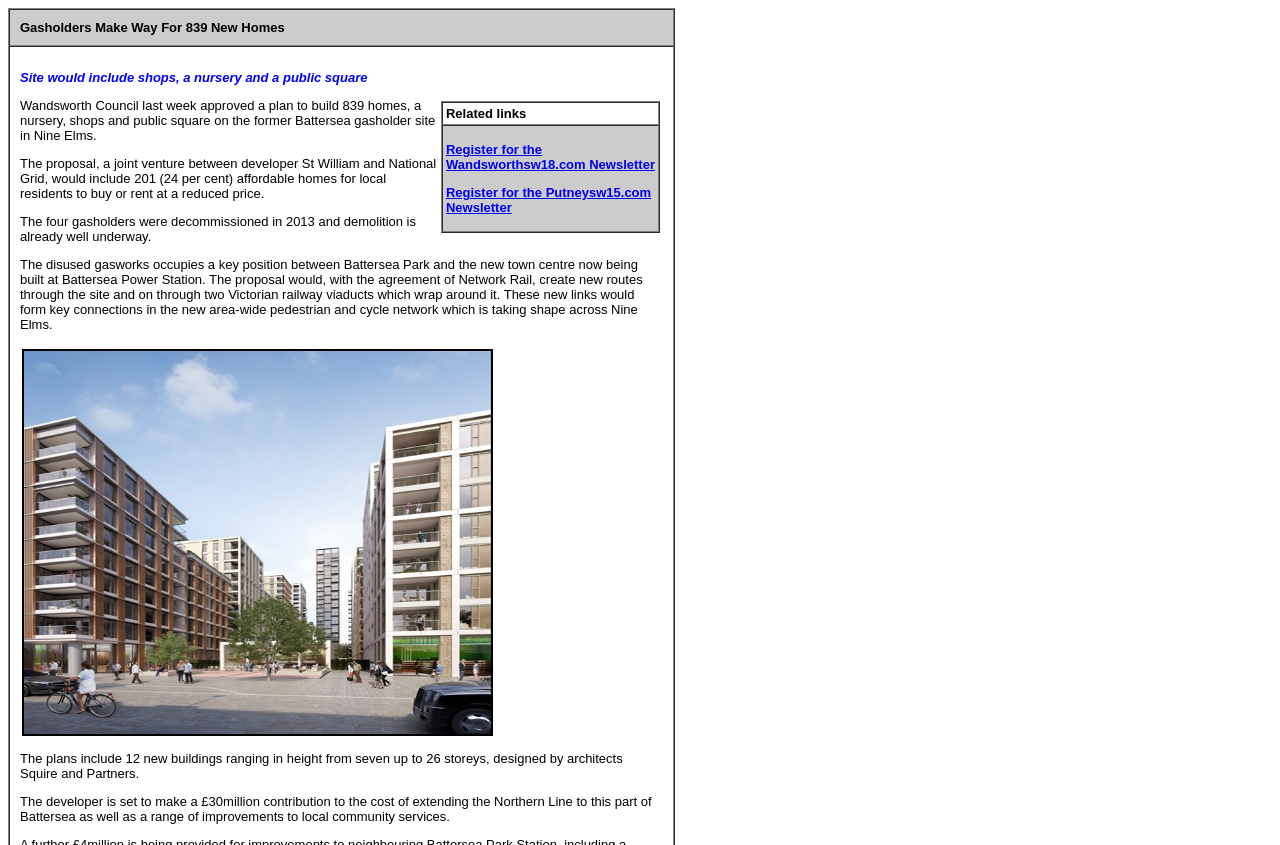With reference to the image, please provide a detailed answer to the following question: What is the height range of the new buildings?

The webpage mentions that the plans include 12 new buildings ranging in height from seven up to 26 storeys, designed by architects Squire and Partners.